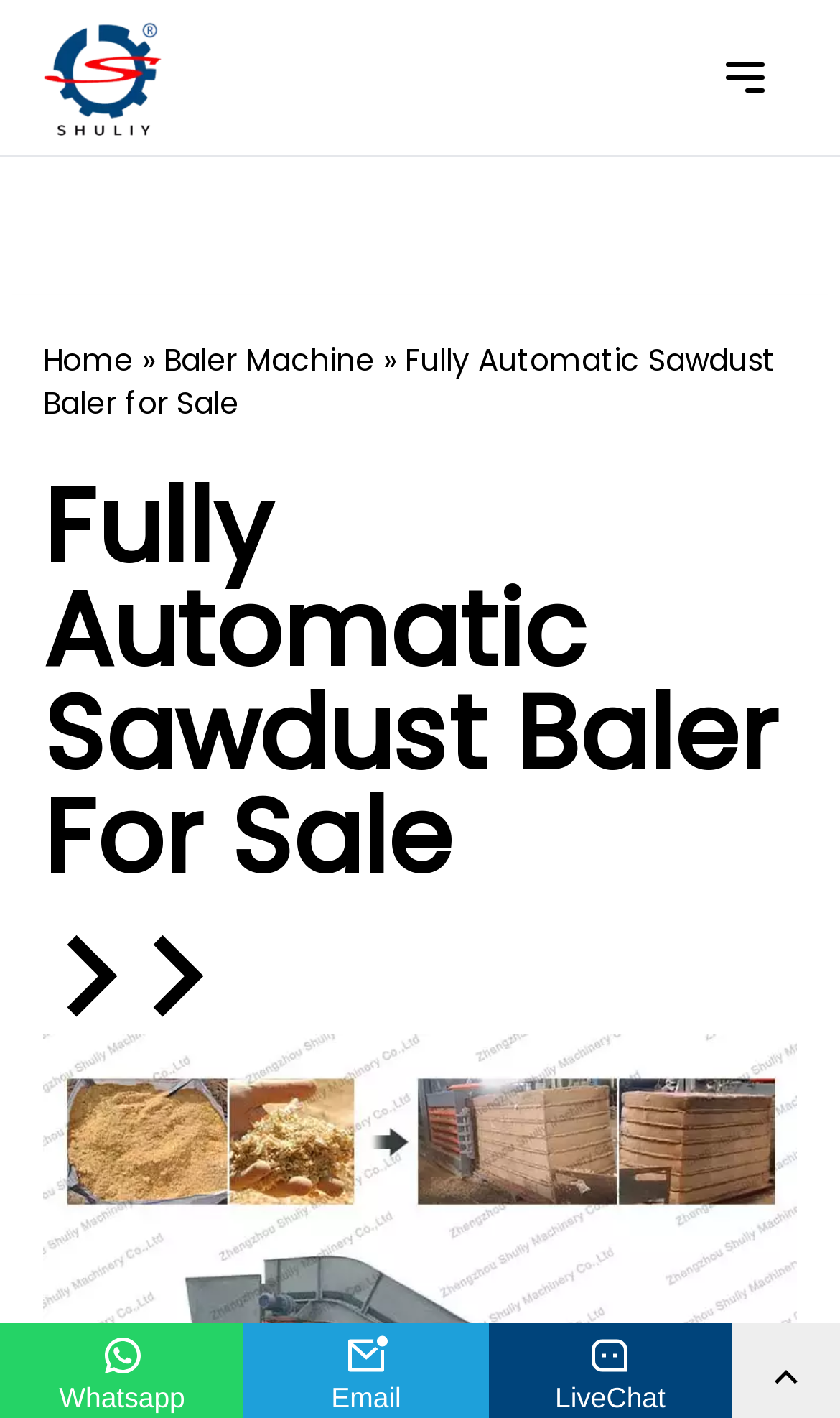Please find the bounding box coordinates (top-left x, top-left y, bottom-right x, bottom-right y) in the screenshot for the UI element described as follows: alt="logo"

[0.051, 0.012, 0.195, 0.097]